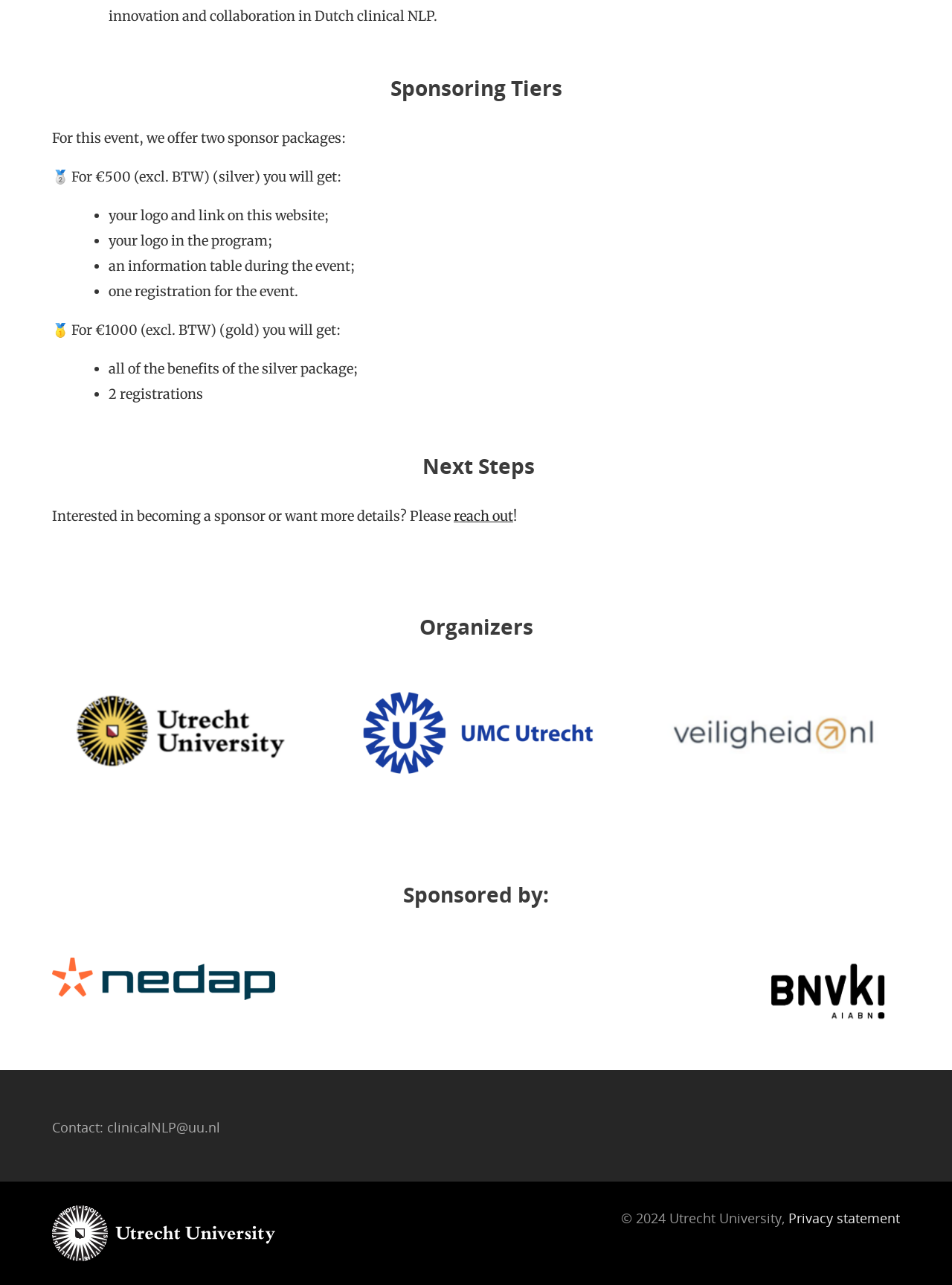Please find the bounding box for the UI component described as follows: "Privacy statement".

[0.828, 0.941, 0.945, 0.955]